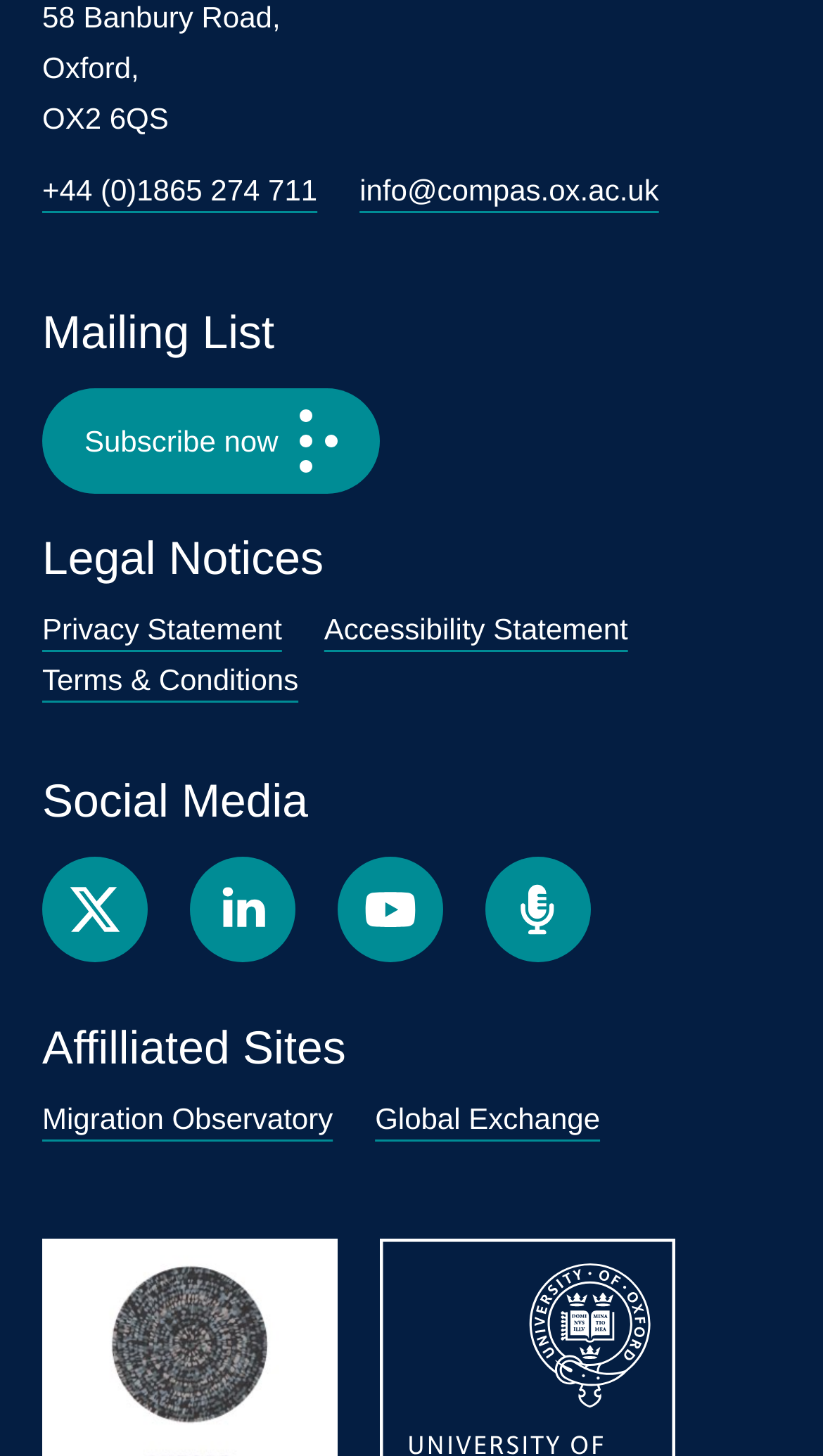Find the bounding box coordinates of the element you need to click on to perform this action: 'Call the phone number'. The coordinates should be represented by four float values between 0 and 1, in the format [left, top, right, bottom].

[0.051, 0.119, 0.386, 0.143]